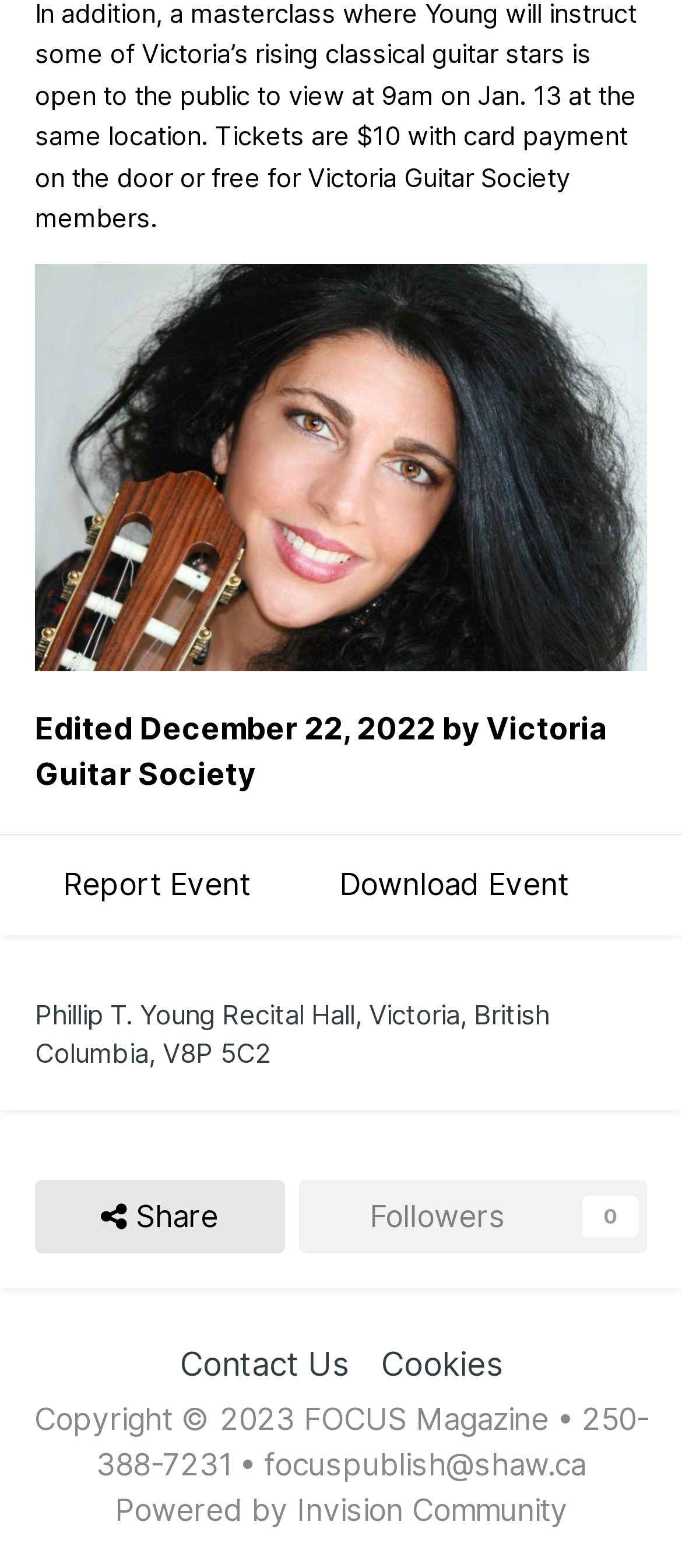Please find the bounding box coordinates of the clickable region needed to complete the following instruction: "Download the event". The bounding box coordinates must consist of four float numbers between 0 and 1, i.e., [left, top, right, bottom].

[0.456, 0.549, 0.874, 0.58]